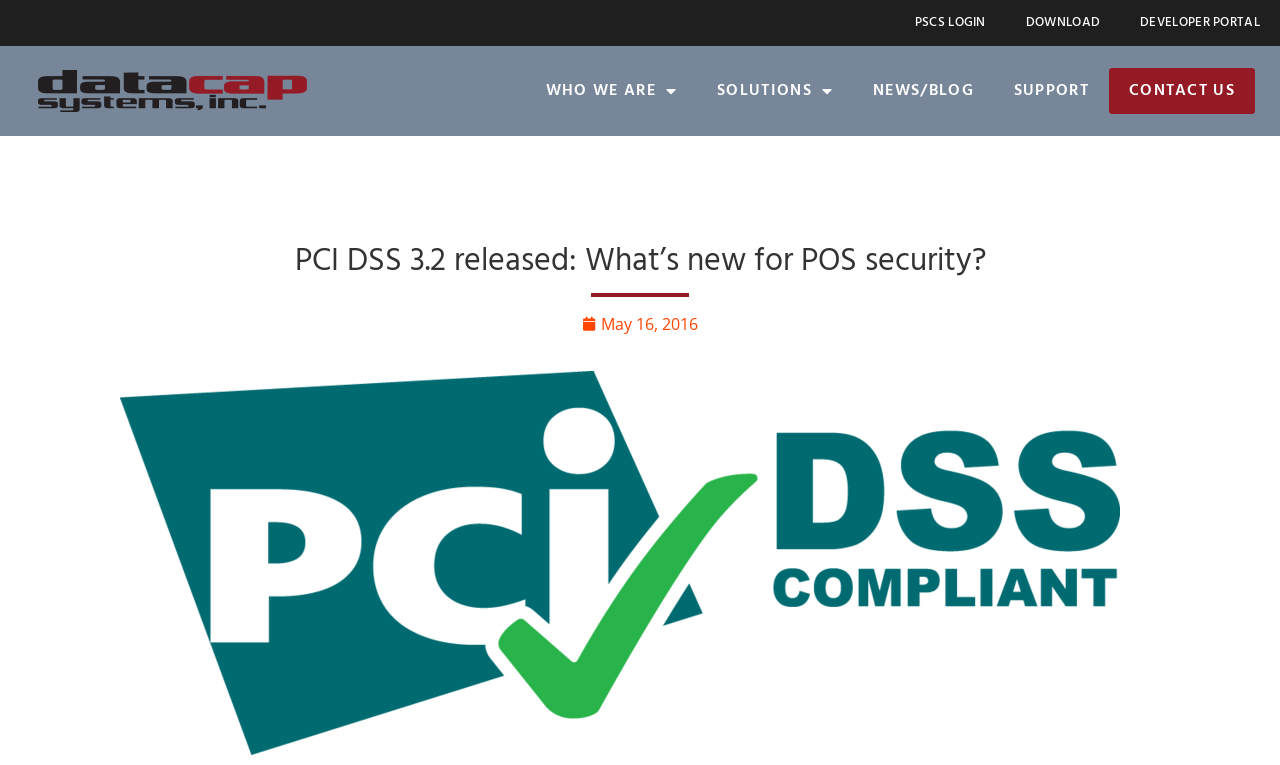Locate the bounding box coordinates of the clickable part needed for the task: "Click on the DOWNLOAD link".

[0.786, 0.0, 0.875, 0.06]